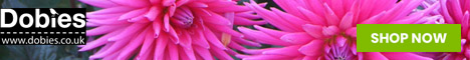Describe the image with as much detail as possible.

The image features a vibrant and colorful display of pink flowers, likely a variety of dahlias, showcasing their lush petals and intricate textures. This floral arrangement is visually striking, drawing attention with its rich hues and dynamic form, set against a natural green backdrop. Accompanying the image is a prominent advertisement for Dobies, a garden center, inviting viewers to explore their offerings with a "Shop Now" button. The visual emphasizes the beauty of garden flowering plants and serves as a call to action for gardening enthusiasts looking for equipment and plants.